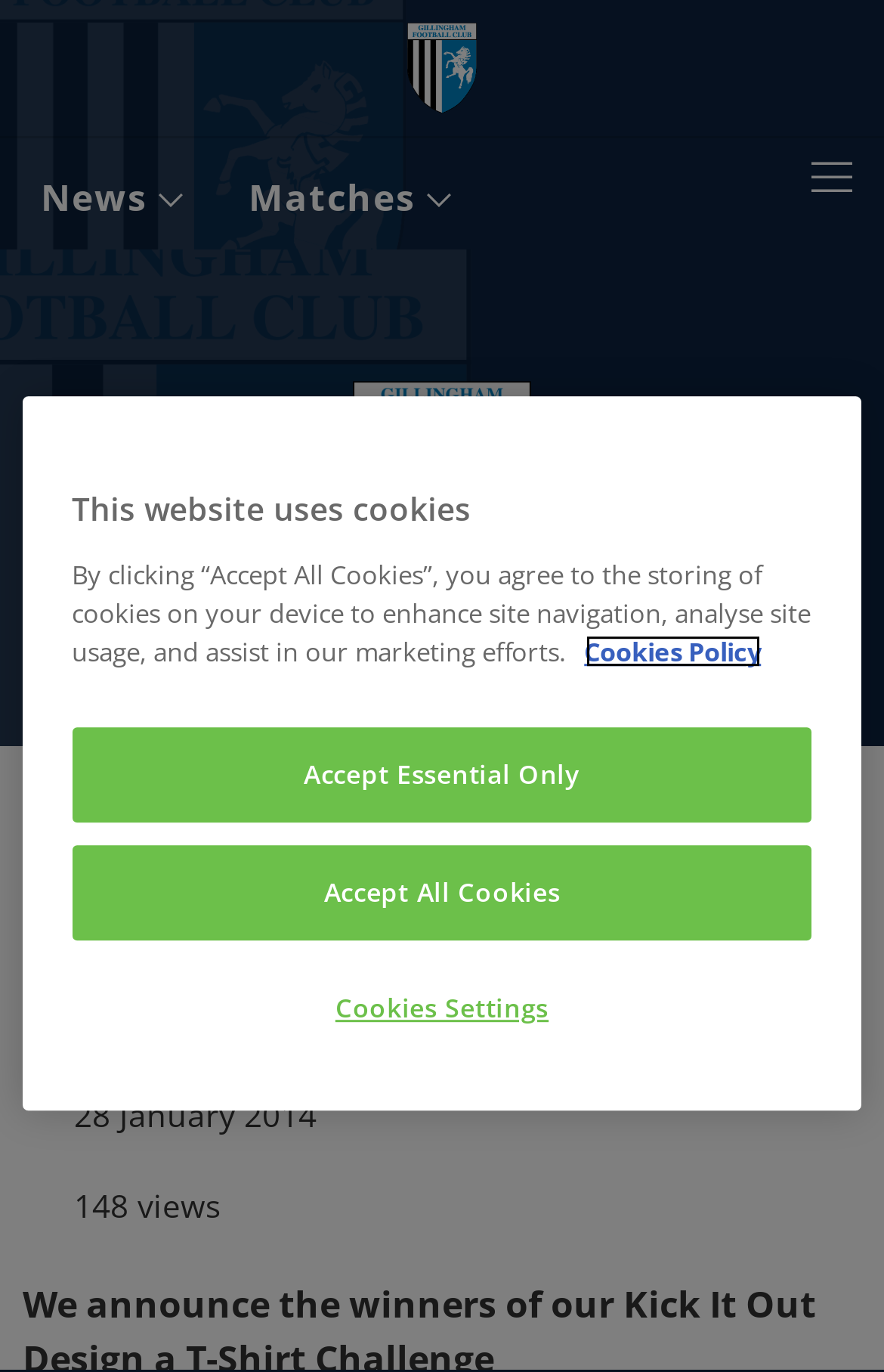Provide the bounding box coordinates of the HTML element described as: "Gillingham Football Club badge". The bounding box coordinates should be four float numbers between 0 and 1, i.e., [left, top, right, bottom].

[0.449, 0.017, 0.551, 0.083]